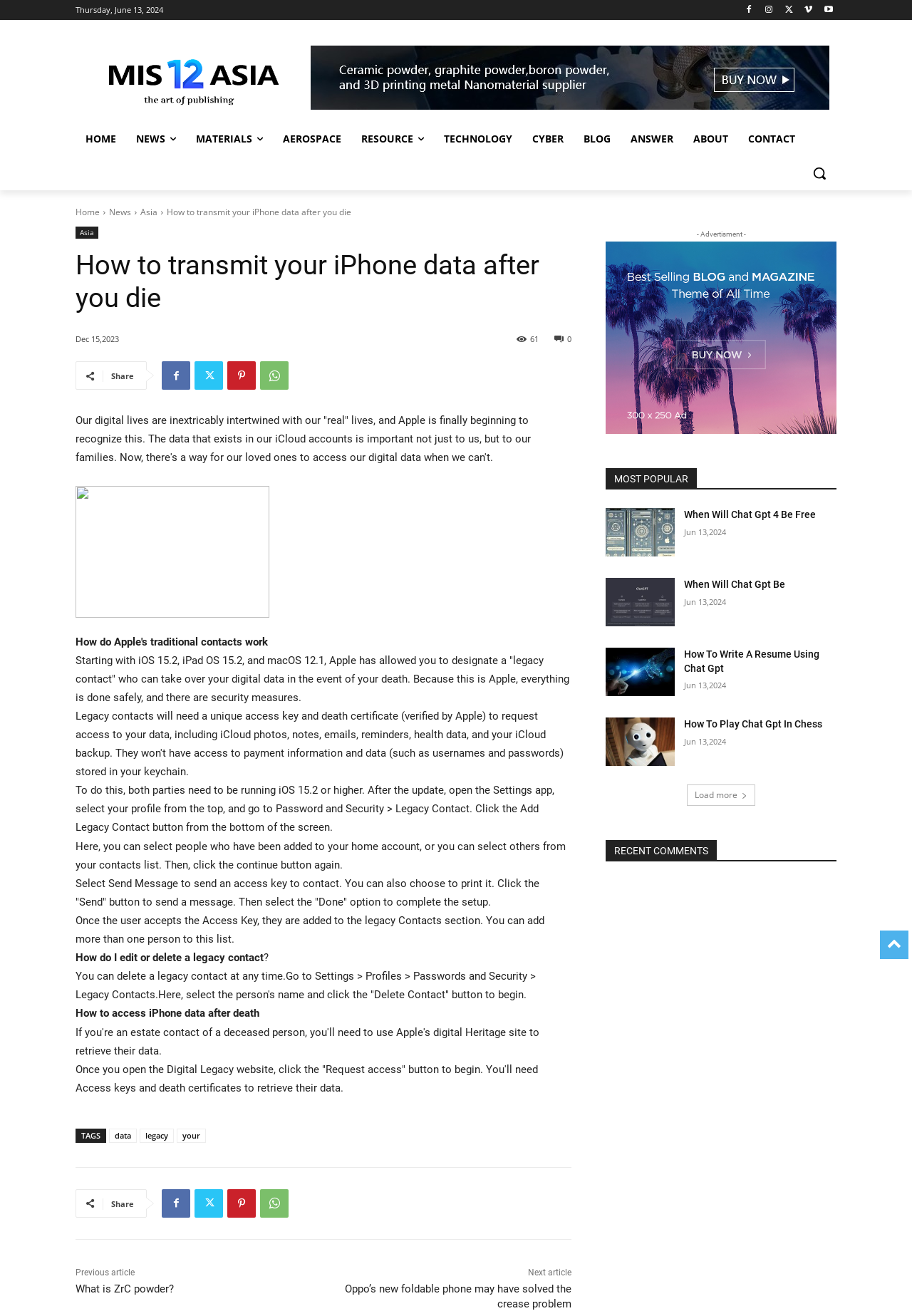Determine the bounding box coordinates of the section to be clicked to follow the instruction: "Search for something". The coordinates should be given as four float numbers between 0 and 1, formatted as [left, top, right, bottom].

[0.88, 0.119, 0.917, 0.145]